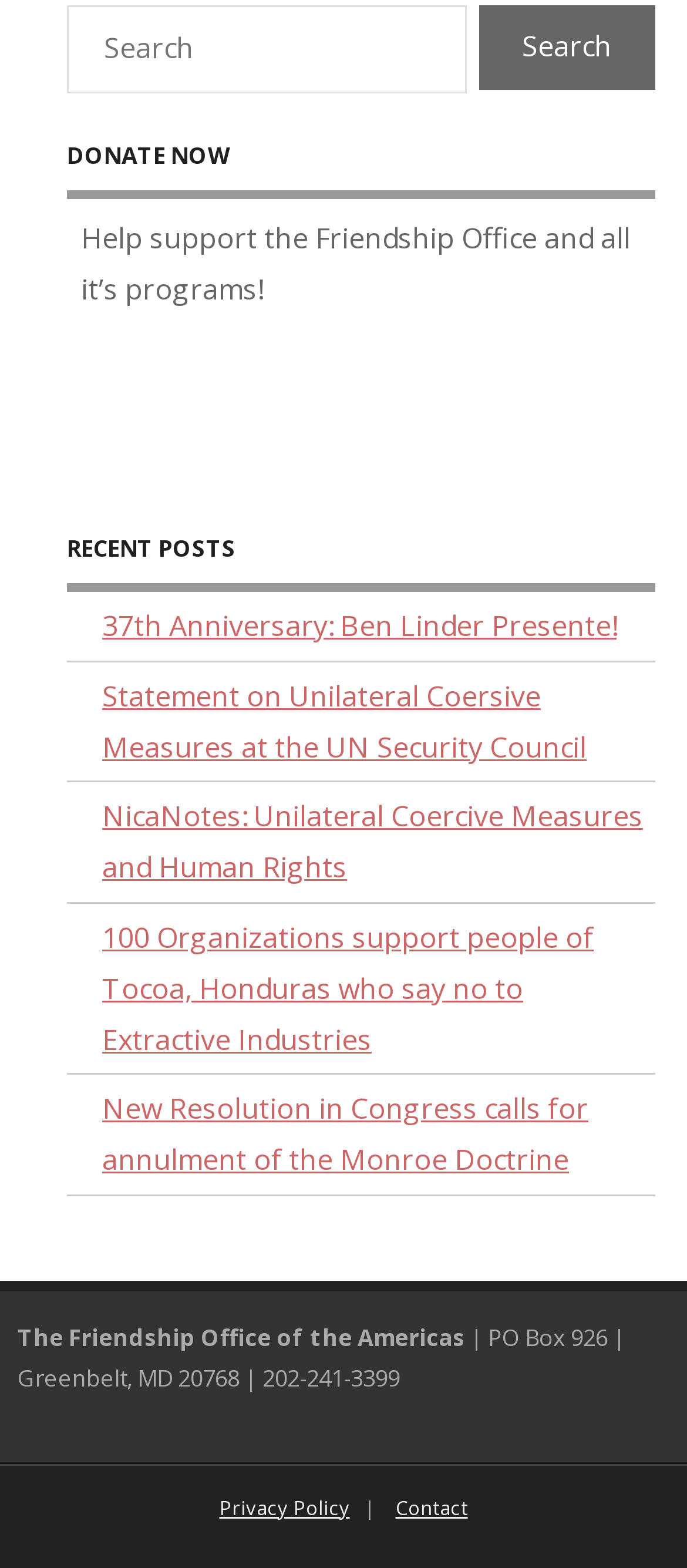Determine the bounding box coordinates of the element that should be clicked to execute the following command: "Read recent post about 37th Anniversary".

[0.097, 0.378, 0.897, 0.421]